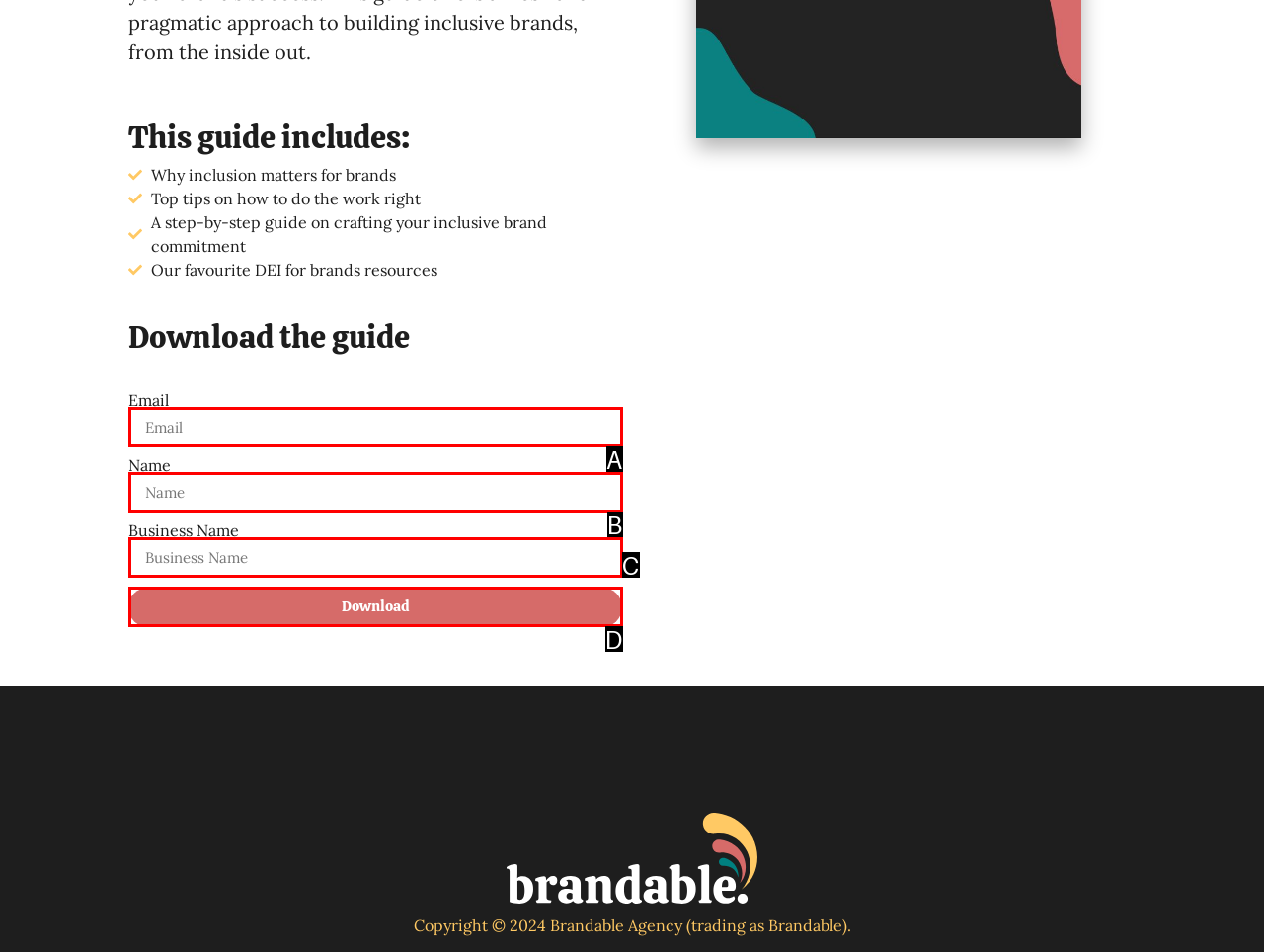Choose the letter of the UI element that aligns with the following description: Company
State your answer as the letter from the listed options.

None